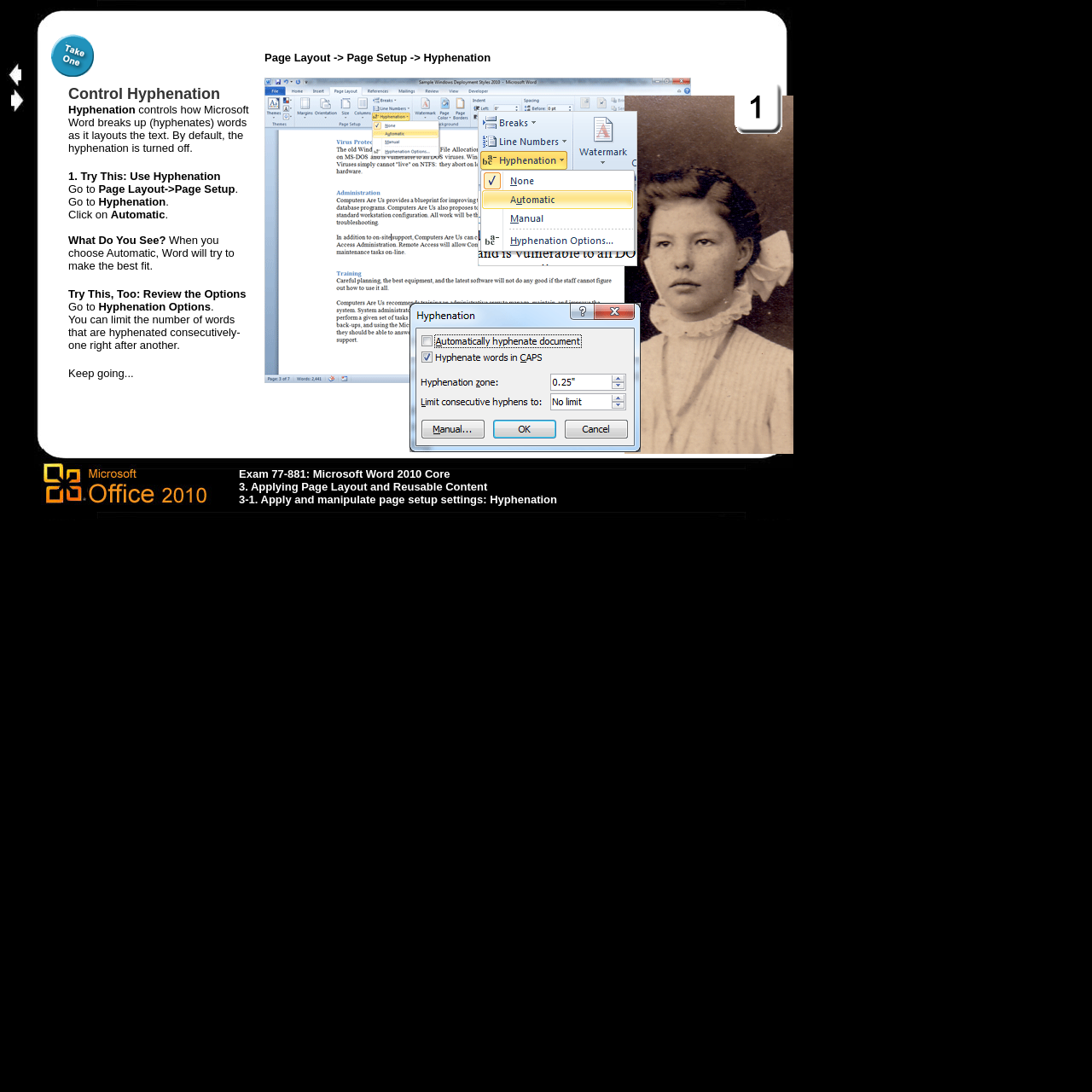Explain the webpage's design and content in an elaborate manner.

This webpage is a training page focused on Microsoft Word 2010, specifically on the topic of hyphenation control. The page is divided into two main sections. The top section takes up about half of the page and contains a table with a heading "Page Layout -> Page Setup -> Hyphenation Control" and a brief description of hyphenation control. Below the heading, there is a step-by-step guide on how to use hyphenation, including trying it out and reviewing options. The guide is accompanied by several images, likely screenshots or icons, scattered throughout the text.

To the left of the guide, there is a smaller table with a heading "Control Hyphenation" and a brief description of what hyphenation control does. Below this heading, there are several static text elements, including "Go to", "Click on", "What Do You See?", and "Try This, Too:", which appear to be part of the guide.

At the bottom of the top section, there is a link to "Click here to close this window and return to the Course Home Page" with a "Previous Page" and "Next Page" link on either side. There are also several images scattered throughout this section, likely navigation icons.

The bottom section of the page is much smaller and contains a single table with a blank cell. It appears to be a separator or a footer section.

Overall, the page is focused on providing a step-by-step guide on how to use hyphenation control in Microsoft Word 2010, with accompanying images and links to navigate to other pages.